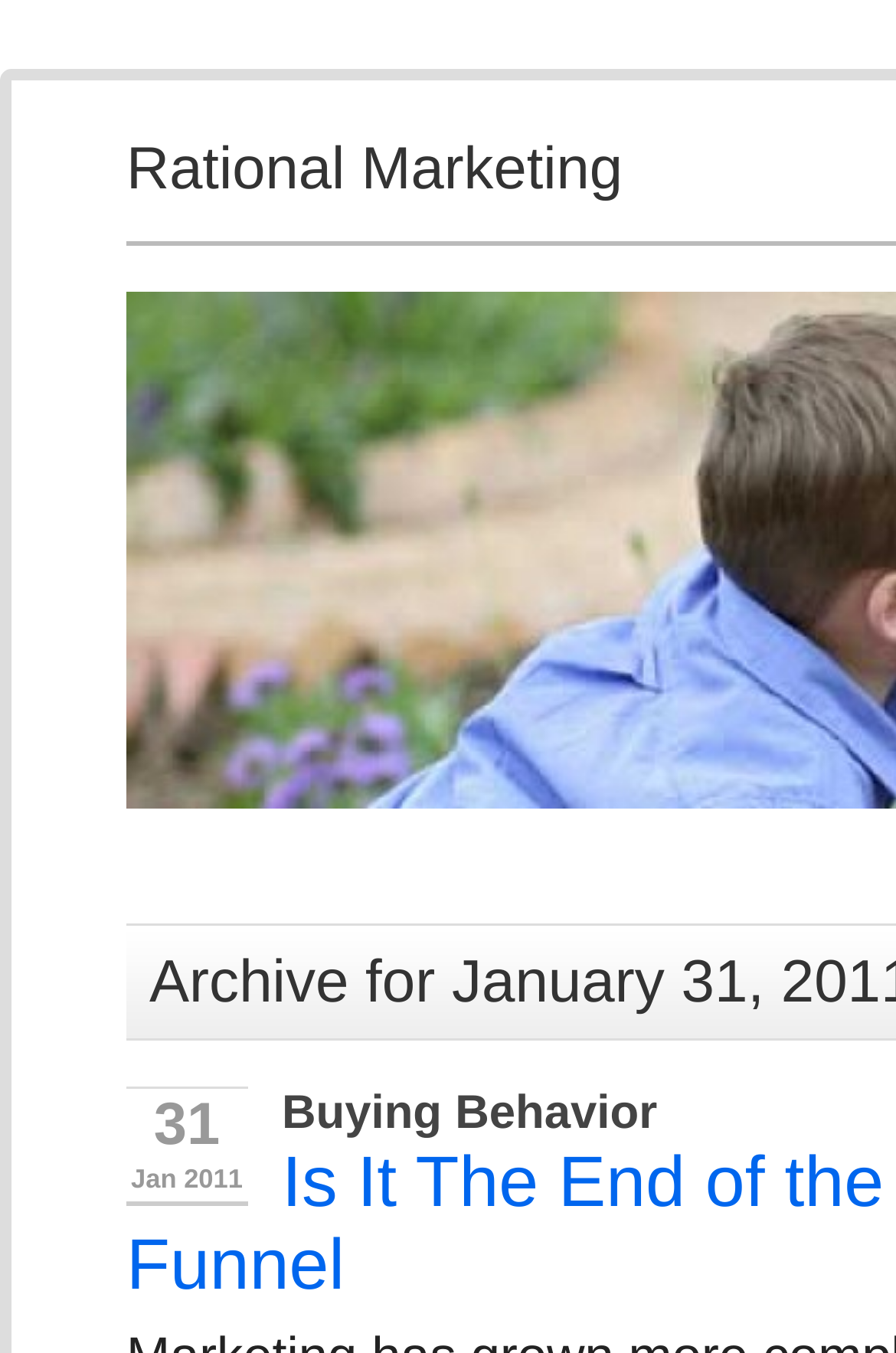Show the bounding box coordinates for the HTML element described as: "Buying Behavior".

[0.315, 0.802, 0.733, 0.841]